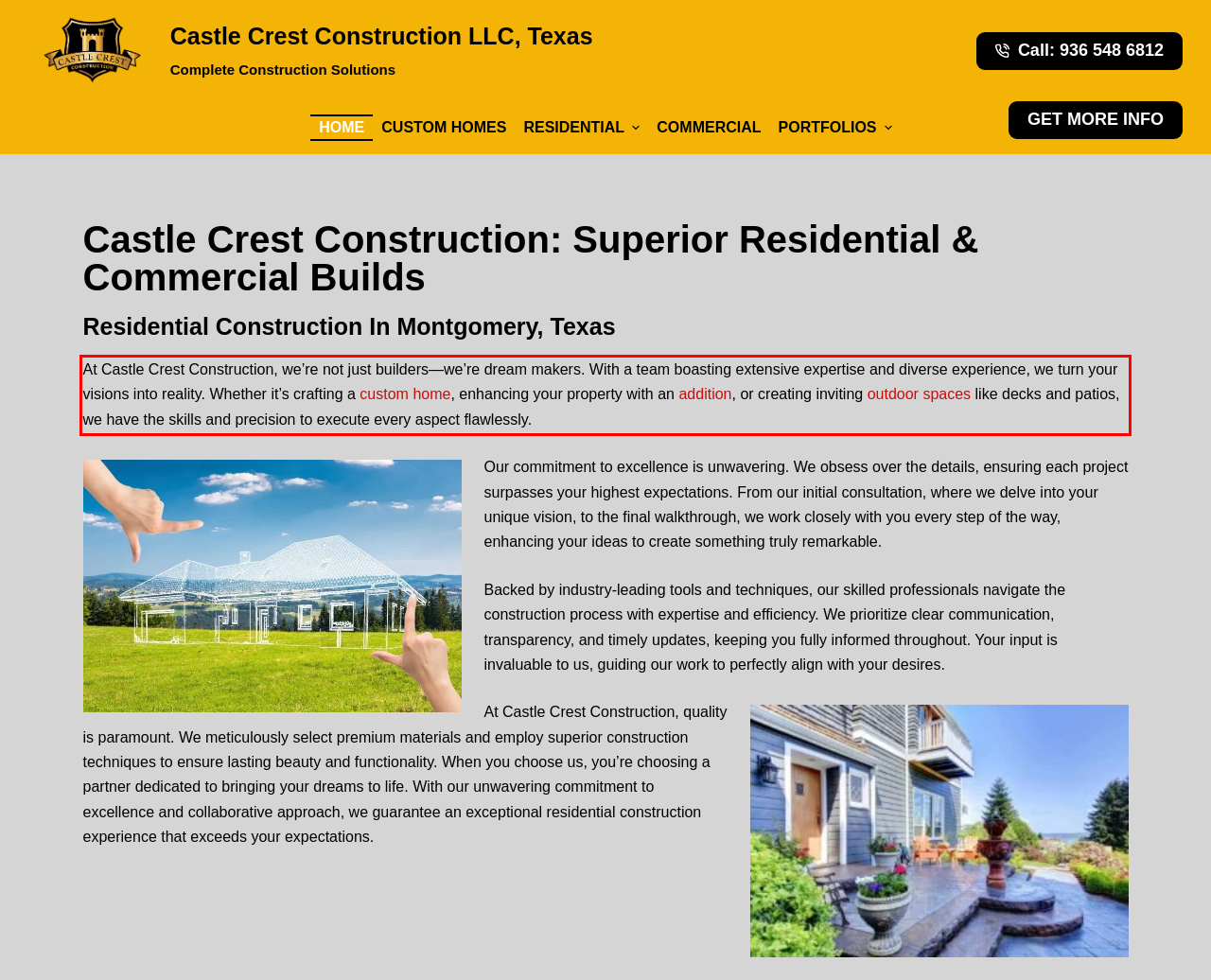From the screenshot of the webpage, locate the red bounding box and extract the text contained within that area.

At Castle Crest Construction, we’re not just builders—we’re dream makers. With a team boasting extensive expertise and diverse experience, we turn your visions into reality. Whether it’s crafting a custom home, enhancing your property with an addition, or creating inviting outdoor spaces like decks and patios, we have the skills and precision to execute every aspect flawlessly.